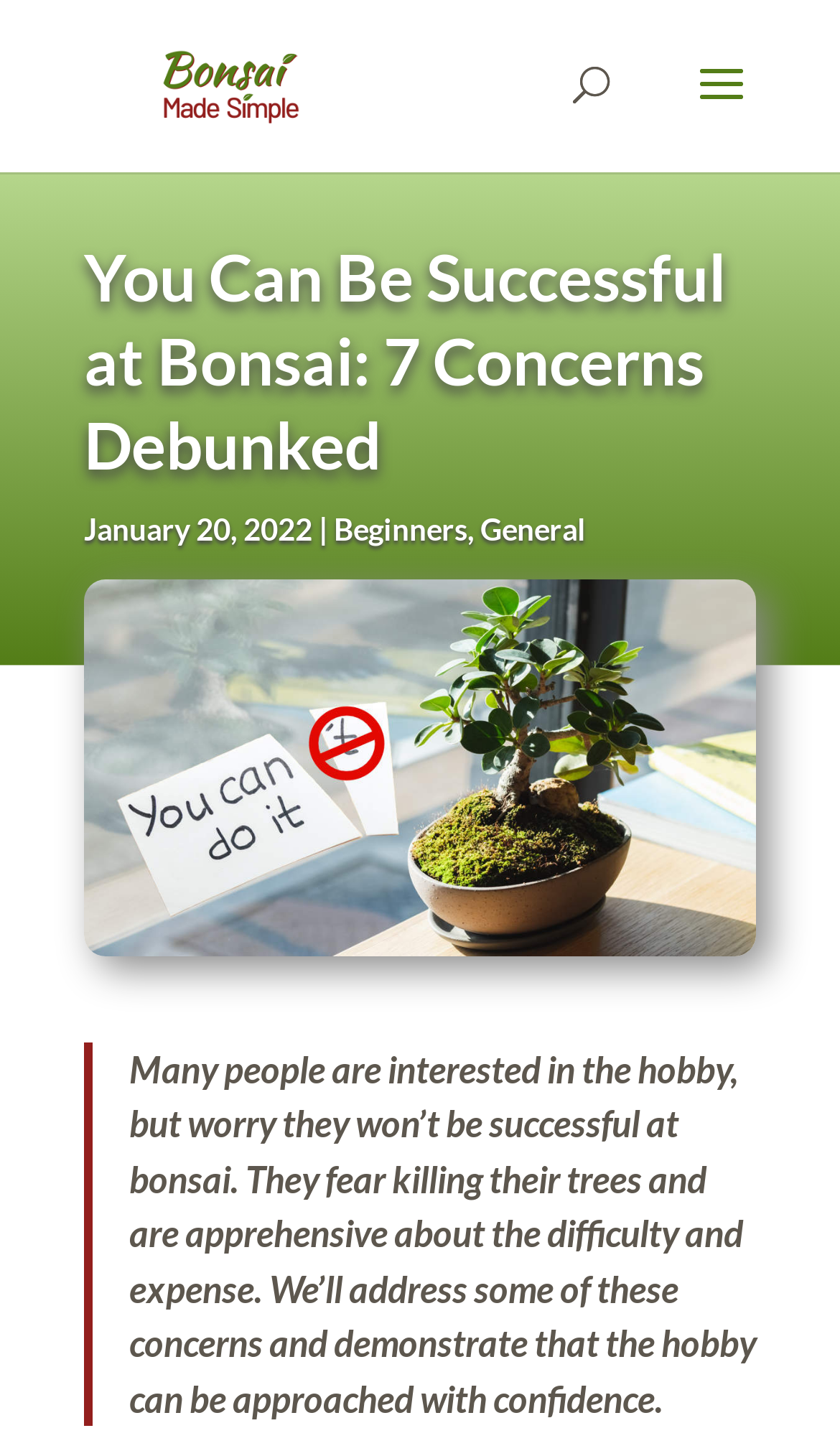Determine the bounding box of the UI element mentioned here: "General". The coordinates must be in the format [left, top, right, bottom] with values ranging from 0 to 1.

[0.572, 0.352, 0.697, 0.377]